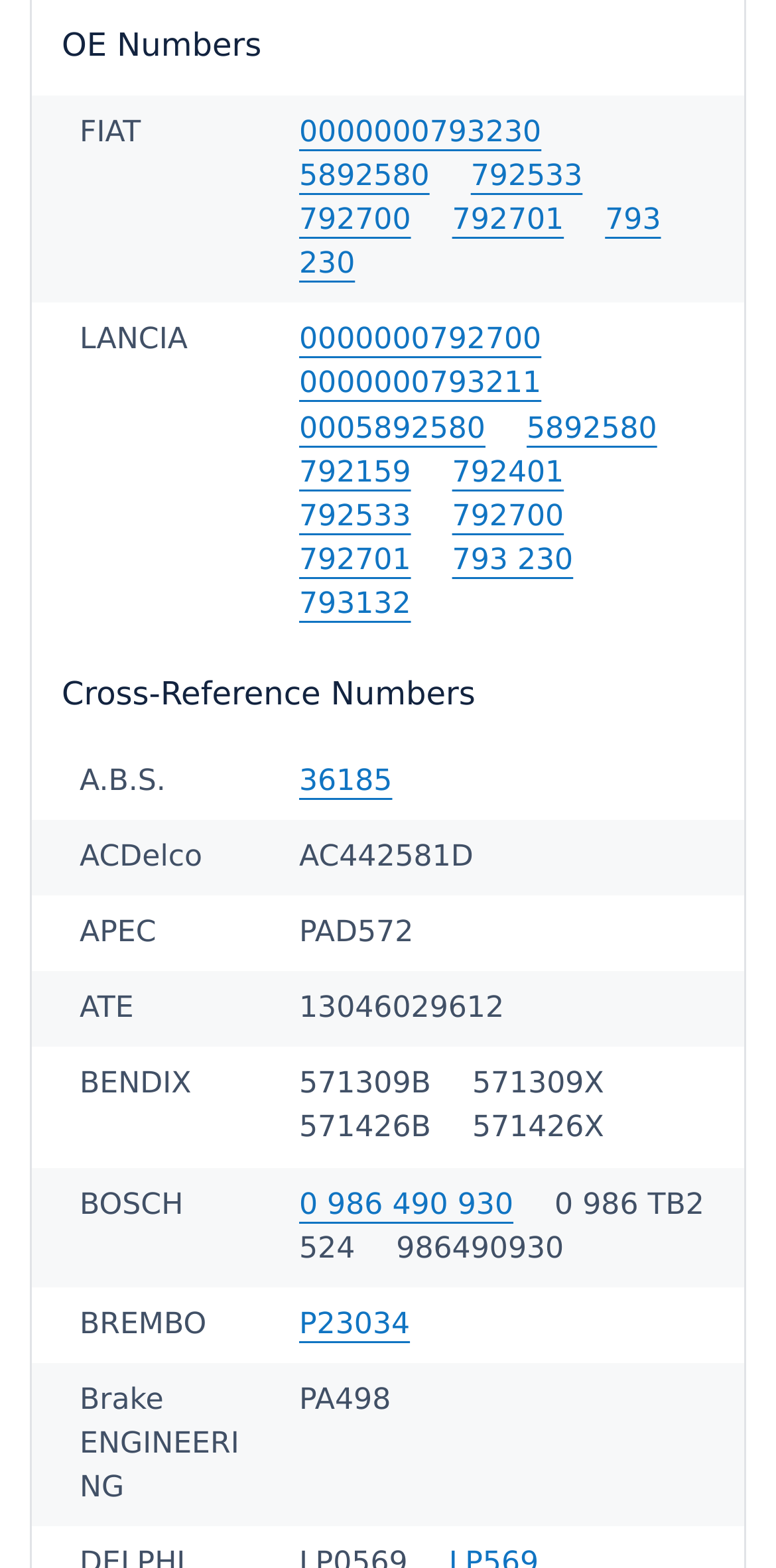How many links are there under Cross-Reference Numbers?
Based on the screenshot, provide a one-word or short-phrase response.

14